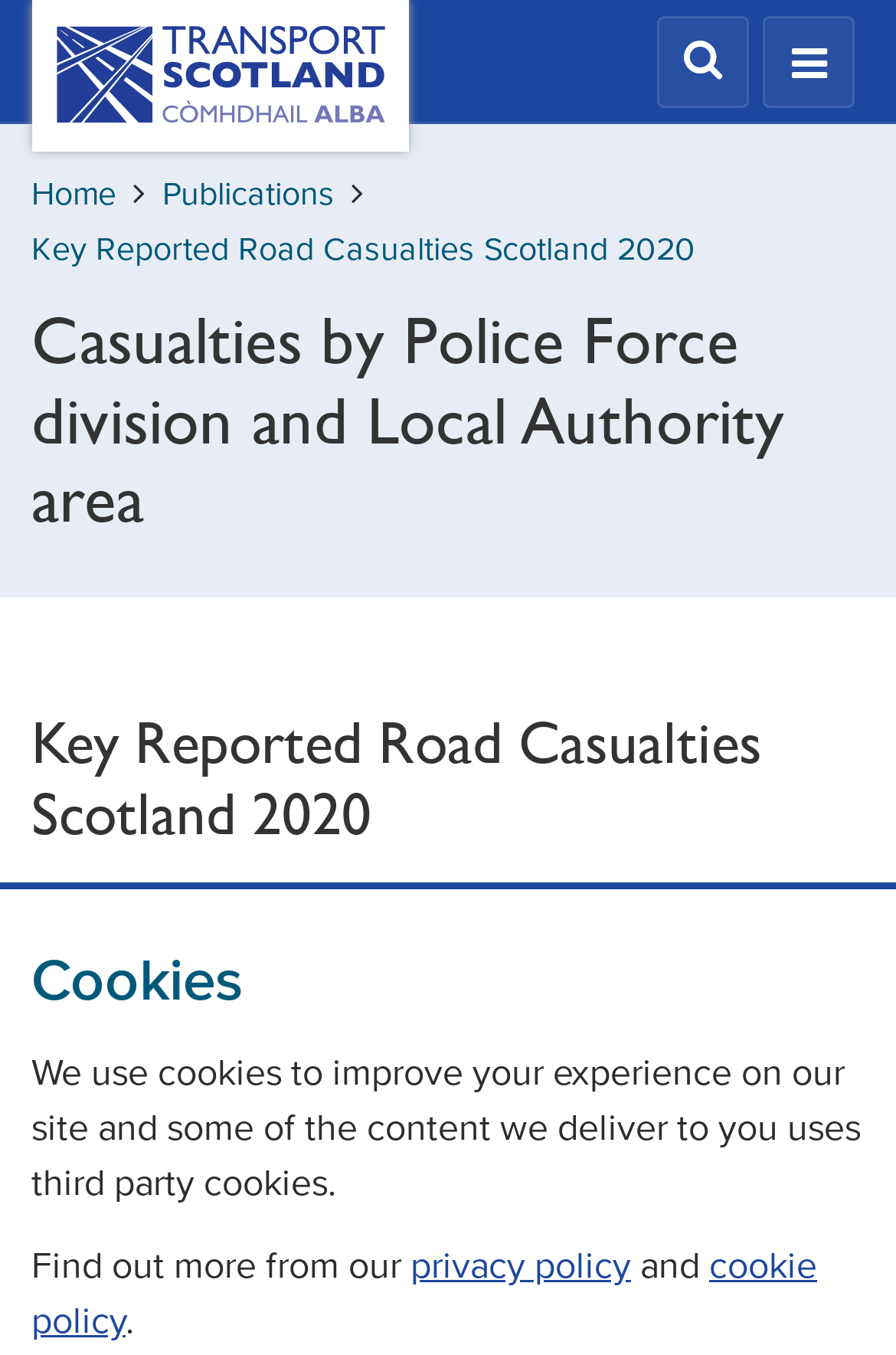Specify the bounding box coordinates (top-left x, top-left y, bottom-right x, bottom-right y) of the UI element in the screenshot that matches this description: 11

[0.327, 0.805, 0.358, 0.841]